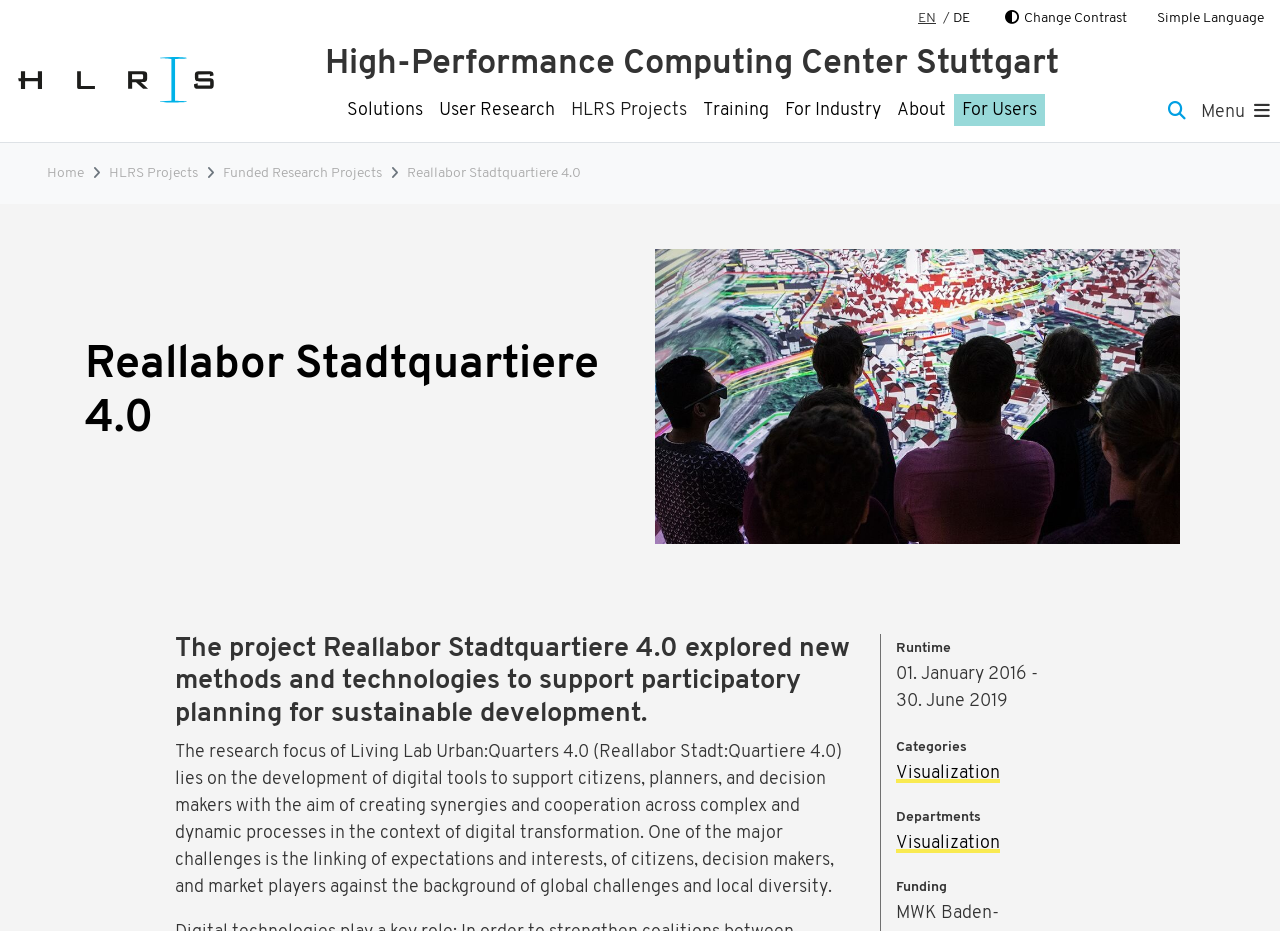Identify the bounding box coordinates for the element you need to click to achieve the following task: "Start using FARO Sphere now". Provide the bounding box coordinates as four float numbers between 0 and 1, in the form [left, top, right, bottom].

None